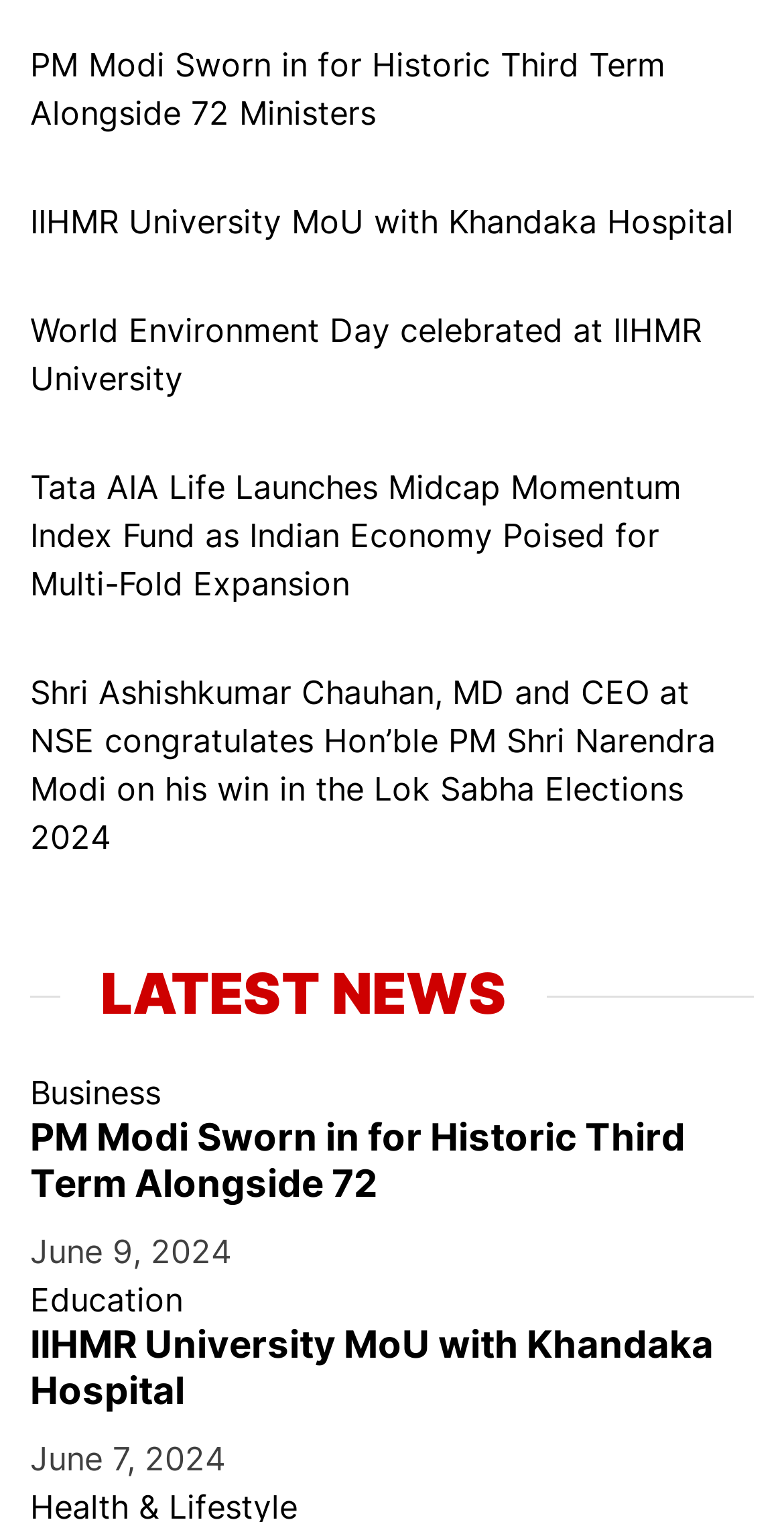Pinpoint the bounding box coordinates of the element you need to click to execute the following instruction: "Read latest news". The bounding box should be represented by four float numbers between 0 and 1, in the format [left, top, right, bottom].

[0.038, 0.63, 0.697, 0.675]